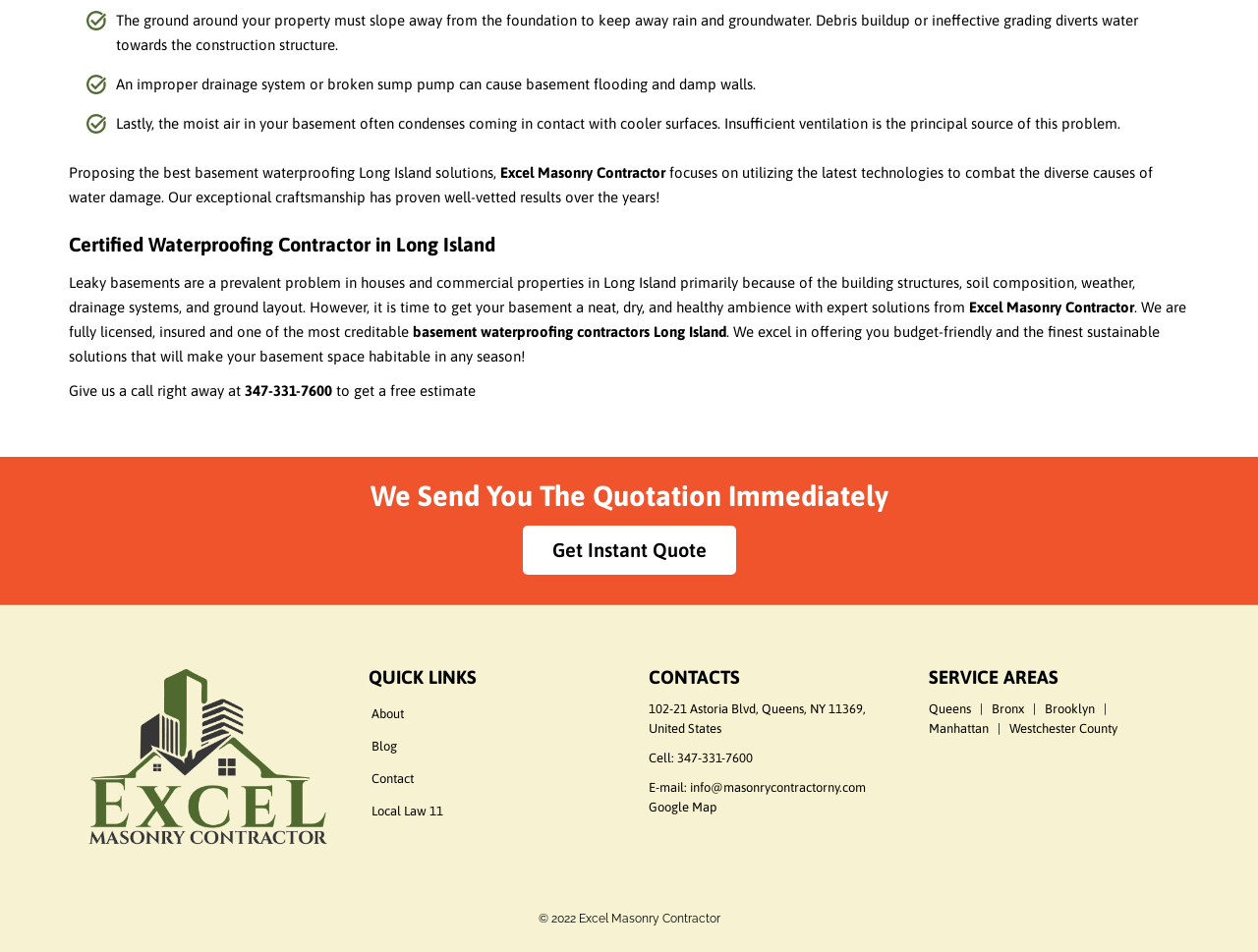Can you specify the bounding box coordinates of the area that needs to be clicked to fulfill the following instruction: "Get Instant Quote"?

[0.415, 0.552, 0.585, 0.603]